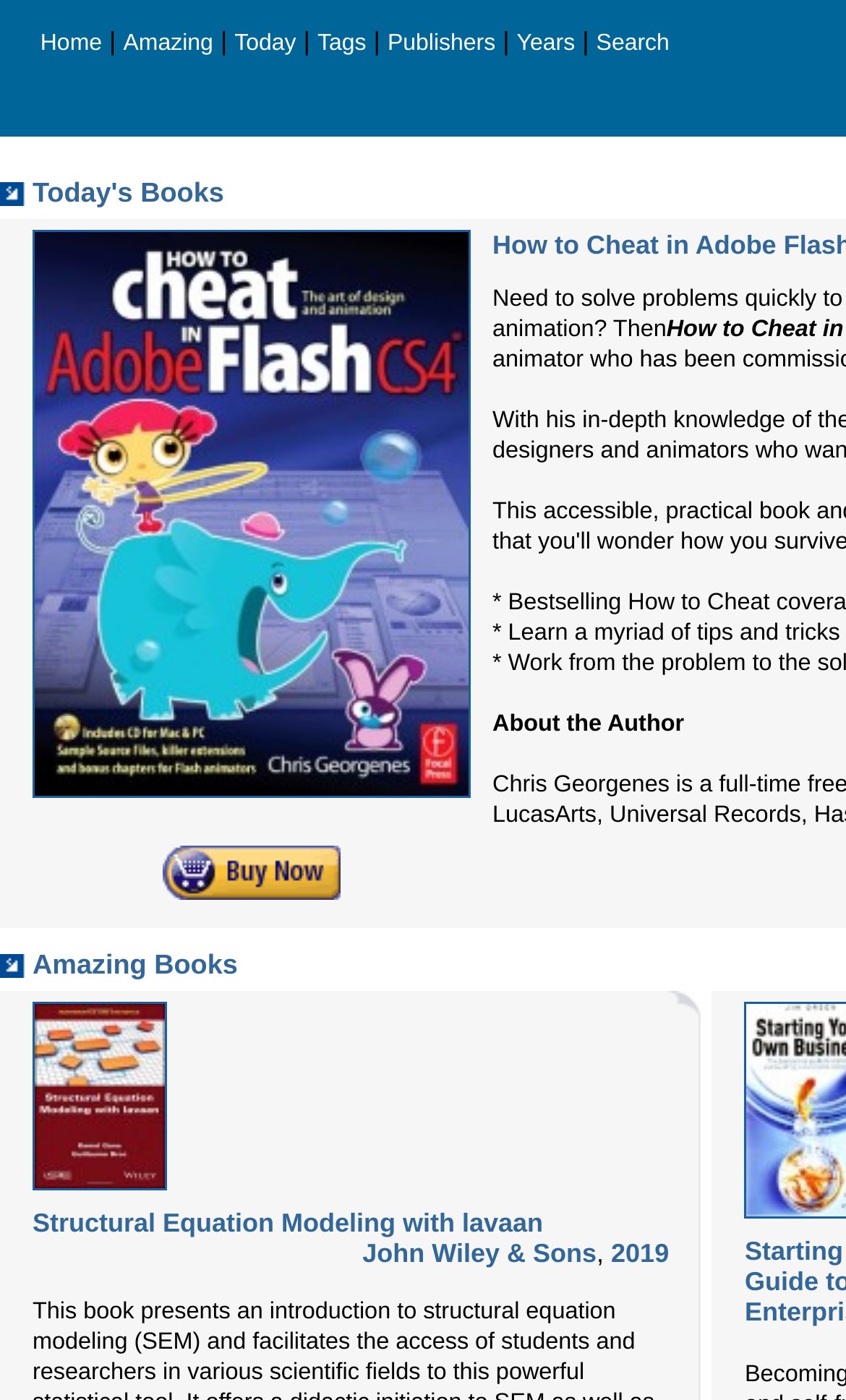Find the bounding box coordinates of the clickable element required to execute the following instruction: "View Today's Books". Provide the coordinates as four float numbers between 0 and 1, i.e., [left, top, right, bottom].

[0.038, 0.127, 0.265, 0.149]